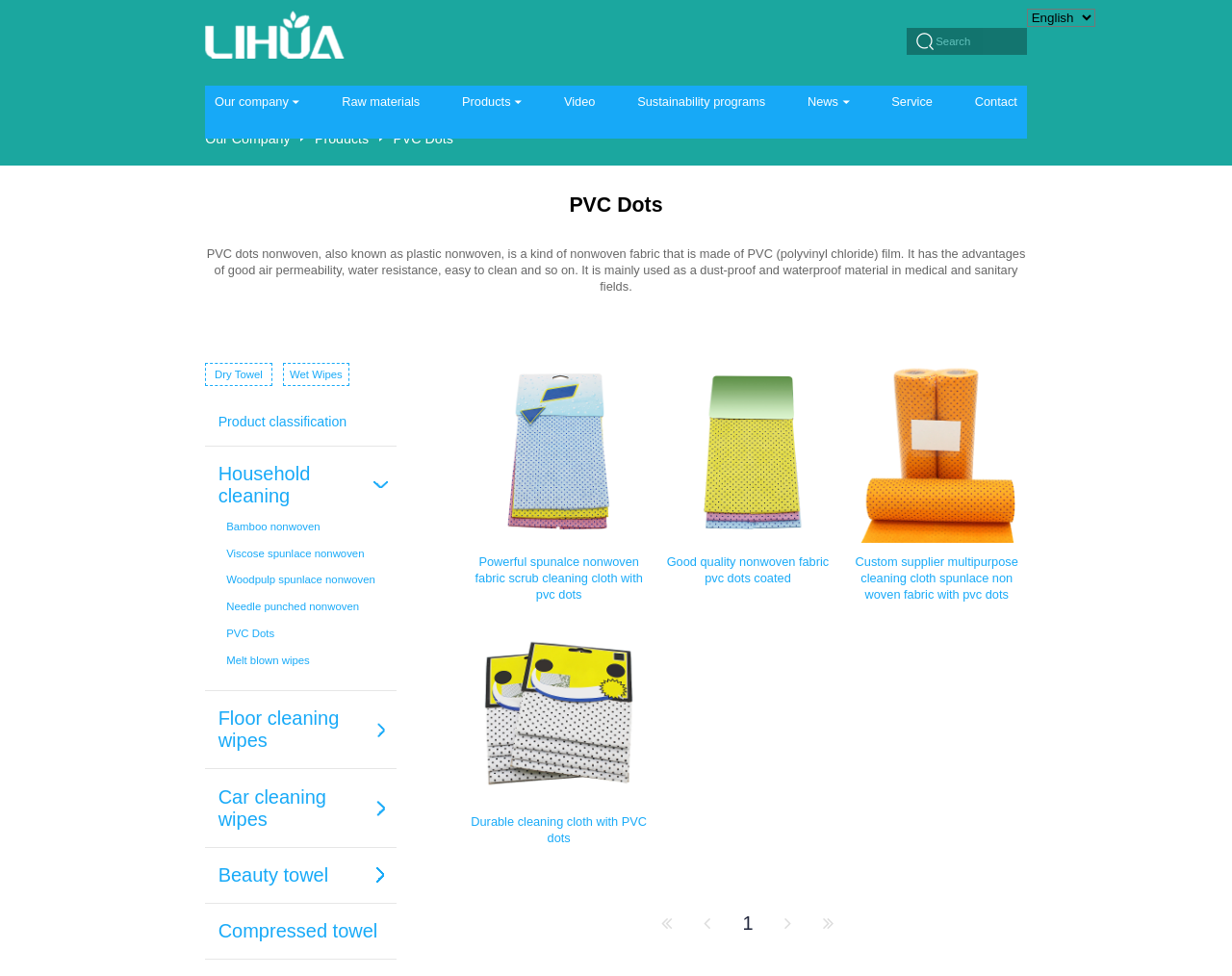Provide a thorough and detailed response to the question by examining the image: 
How many types of nonwoven fabric are listed on the webpage?

After carefully reviewing the webpage, I found that there are 6 types of nonwoven fabric listed, including Household cleaning, Bamboo nonwoven, Viscose spunlace nonwoven, Woodpulp spunlace nonwoven, Needle punched nonwoven, and PVC Dots.